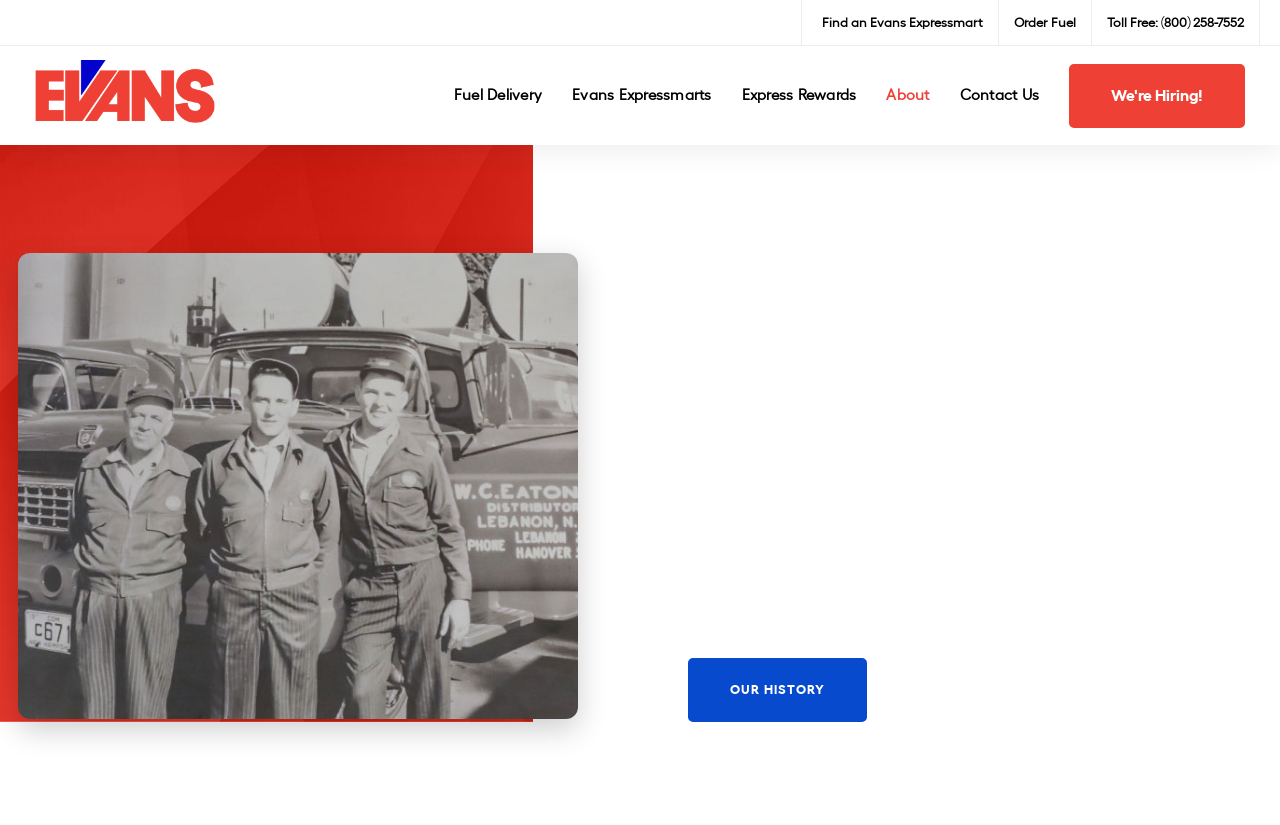Provide your answer to the question using just one word or phrase: What is the phone number to call for fuel delivery?

(800) 258-7552